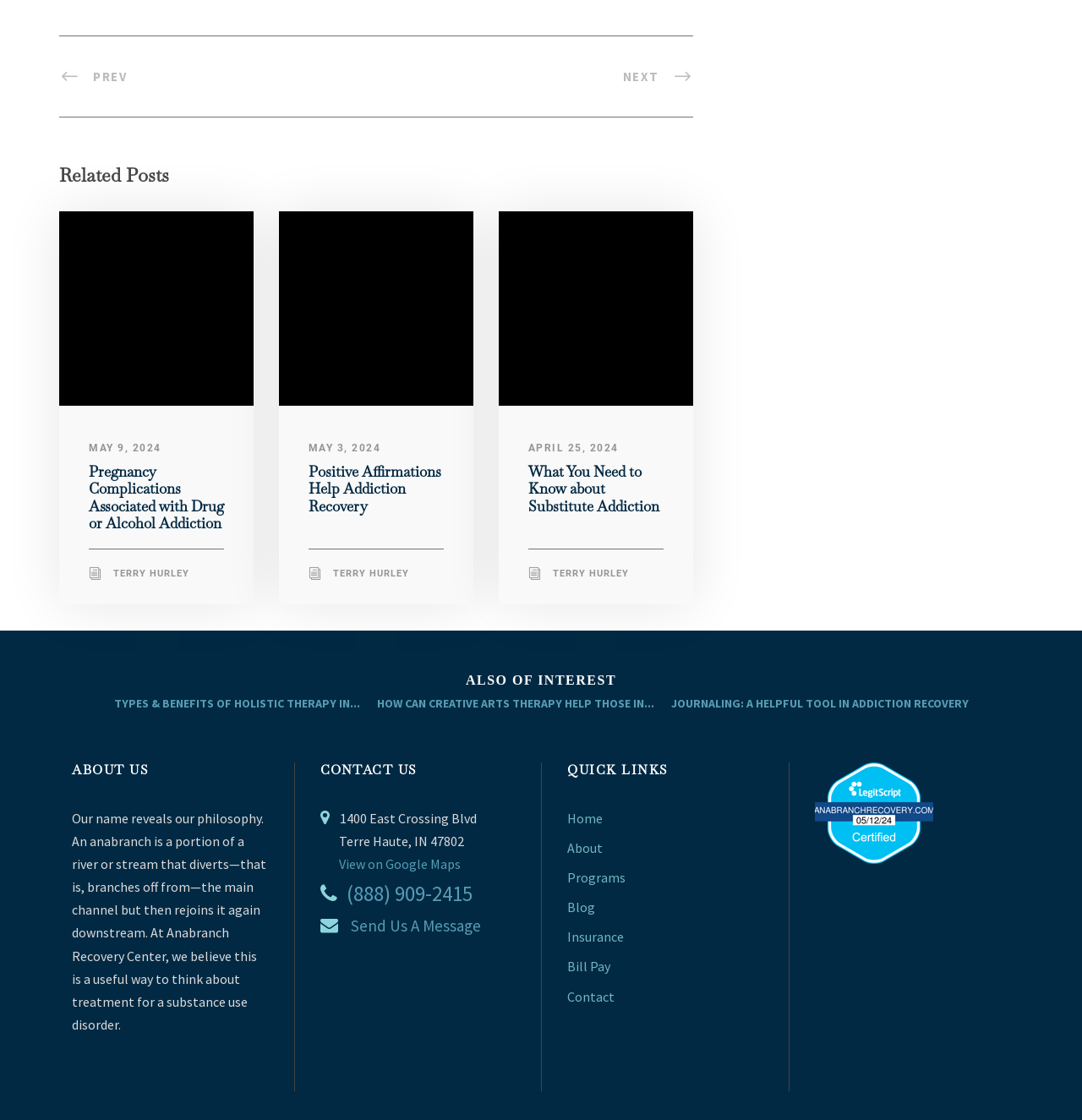Locate the bounding box coordinates of the element to click to perform the following action: 'View 'Related Posts''. The coordinates should be given as four float values between 0 and 1, in the form of [left, top, right, bottom].

[0.043, 0.146, 0.652, 0.166]